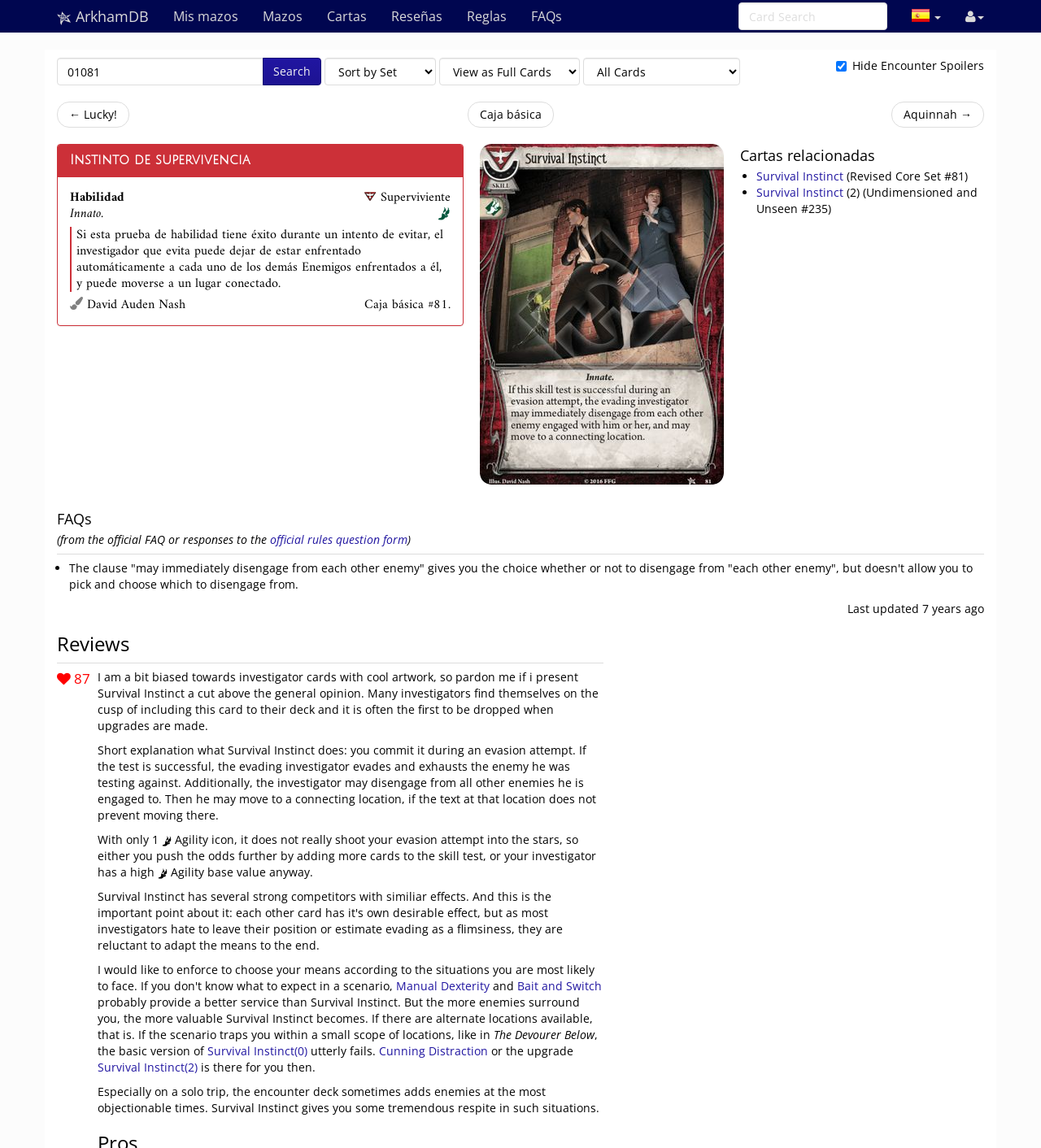Please mark the bounding box coordinates of the area that should be clicked to carry out the instruction: "Search for a card".

[0.709, 0.002, 0.852, 0.026]